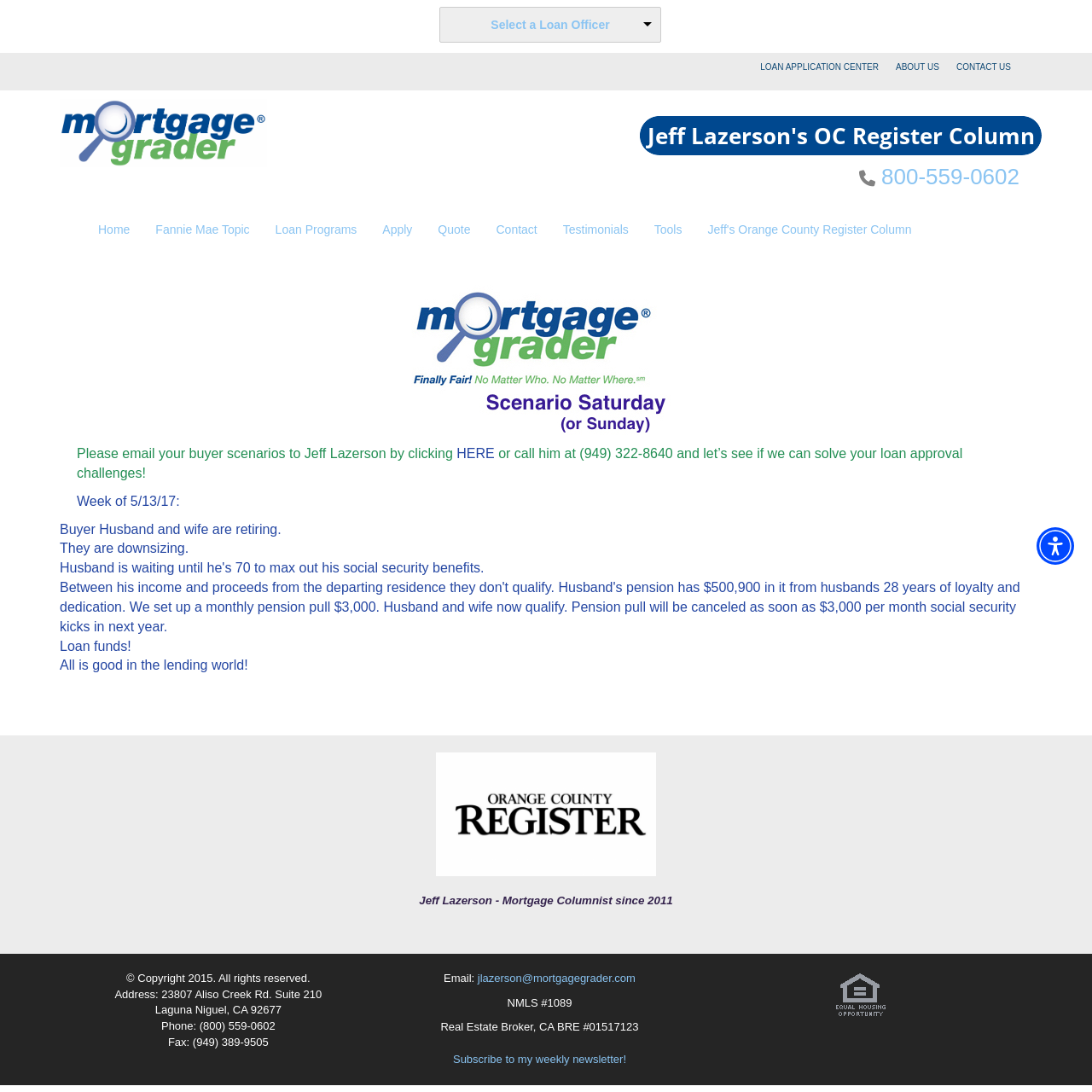Specify the bounding box coordinates of the element's region that should be clicked to achieve the following instruction: "Select a loan officer". The bounding box coordinates consist of four float numbers between 0 and 1, in the format [left, top, right, bottom].

[0.402, 0.006, 0.605, 0.039]